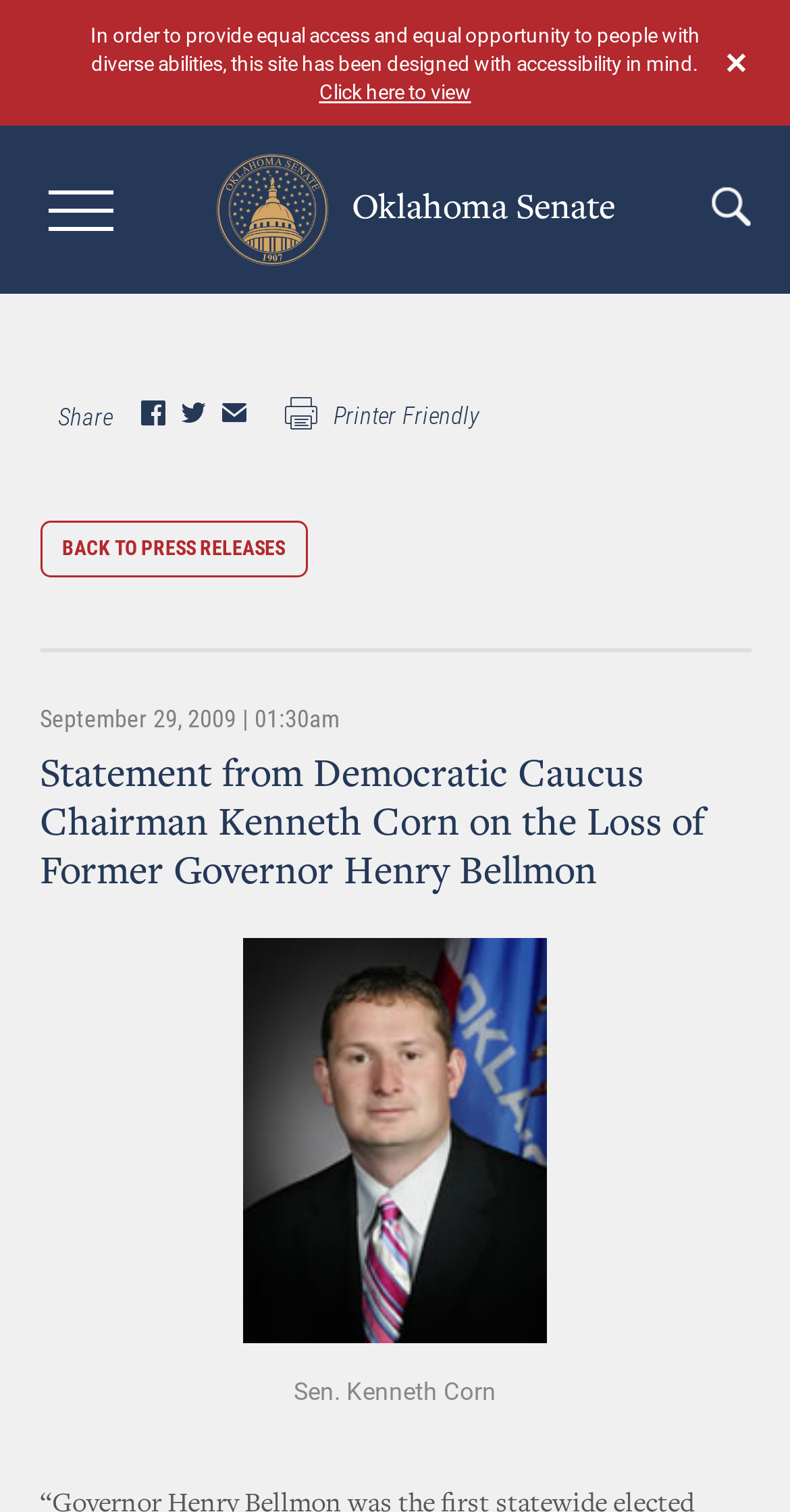Given the content of the image, can you provide a detailed answer to the question?
What is the name of the former governor mentioned?

The webpage is about a statement from Democratic Caucus Chairman Kenneth Corn on the loss of a former governor, and the name of the governor is mentioned in the heading as 'Former Governor Henry Bellmon'.